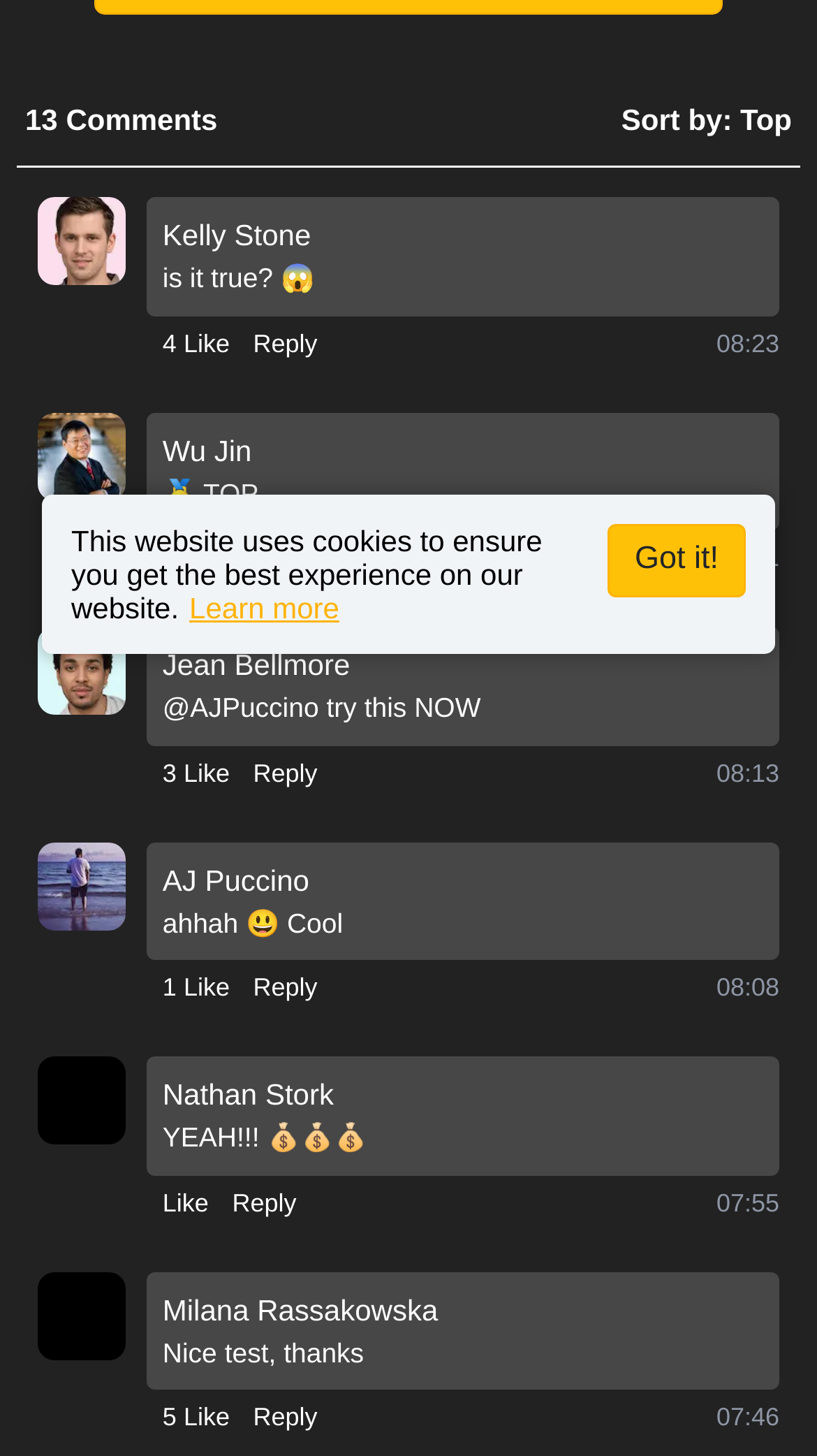Given the description 1 Like, predict the bounding box coordinates of the UI element. Ensure the coordinates are in the format (top-left x, top-left y, bottom-right x, bottom-right y) and all values are between 0 and 1.

[0.199, 0.37, 0.281, 0.396]